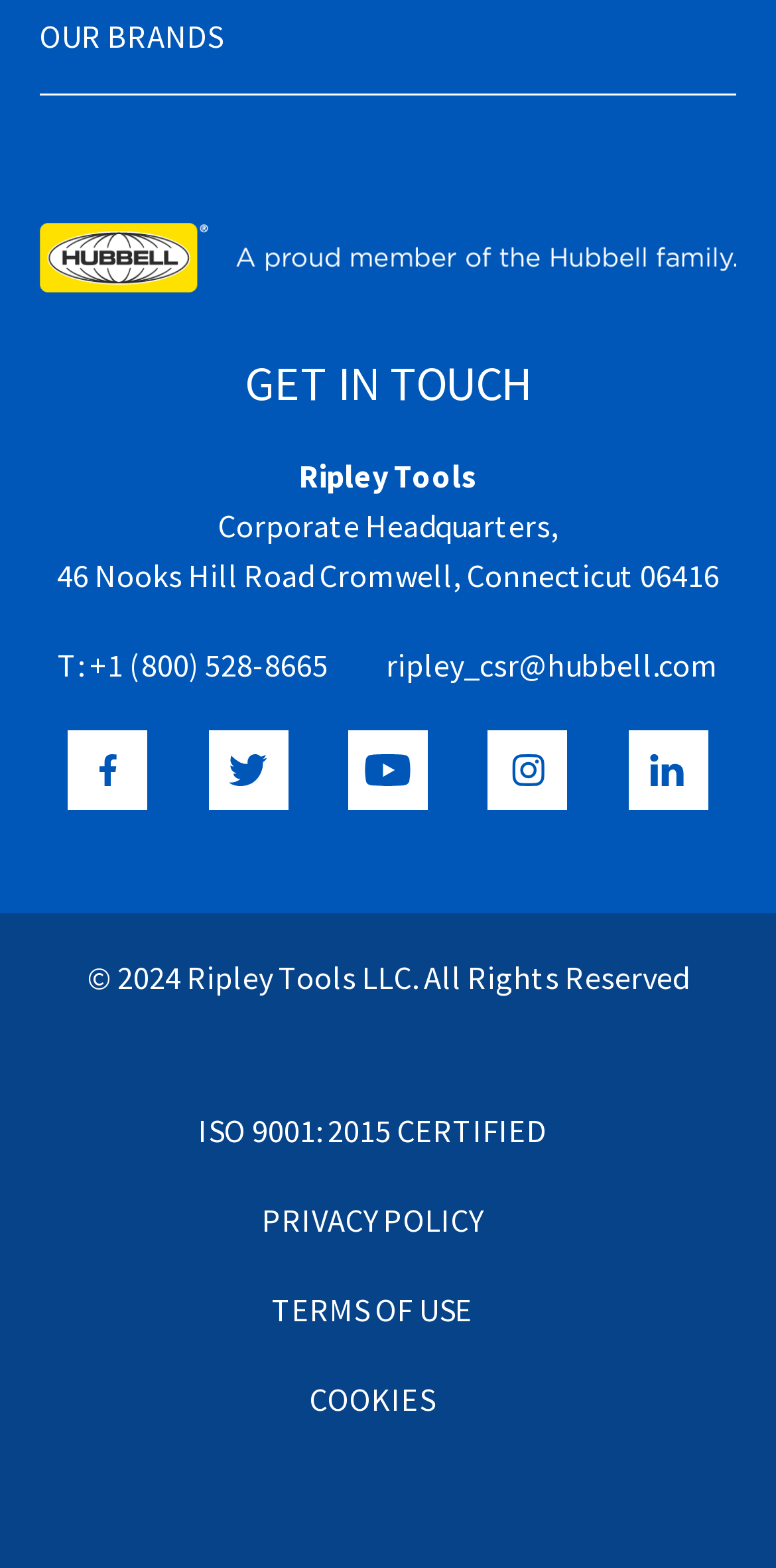Locate the bounding box coordinates of the area that needs to be clicked to fulfill the following instruction: "Visit the Hubbell website". The coordinates should be in the format of four float numbers between 0 and 1, namely [left, top, right, bottom].

[0.051, 0.142, 0.949, 0.186]